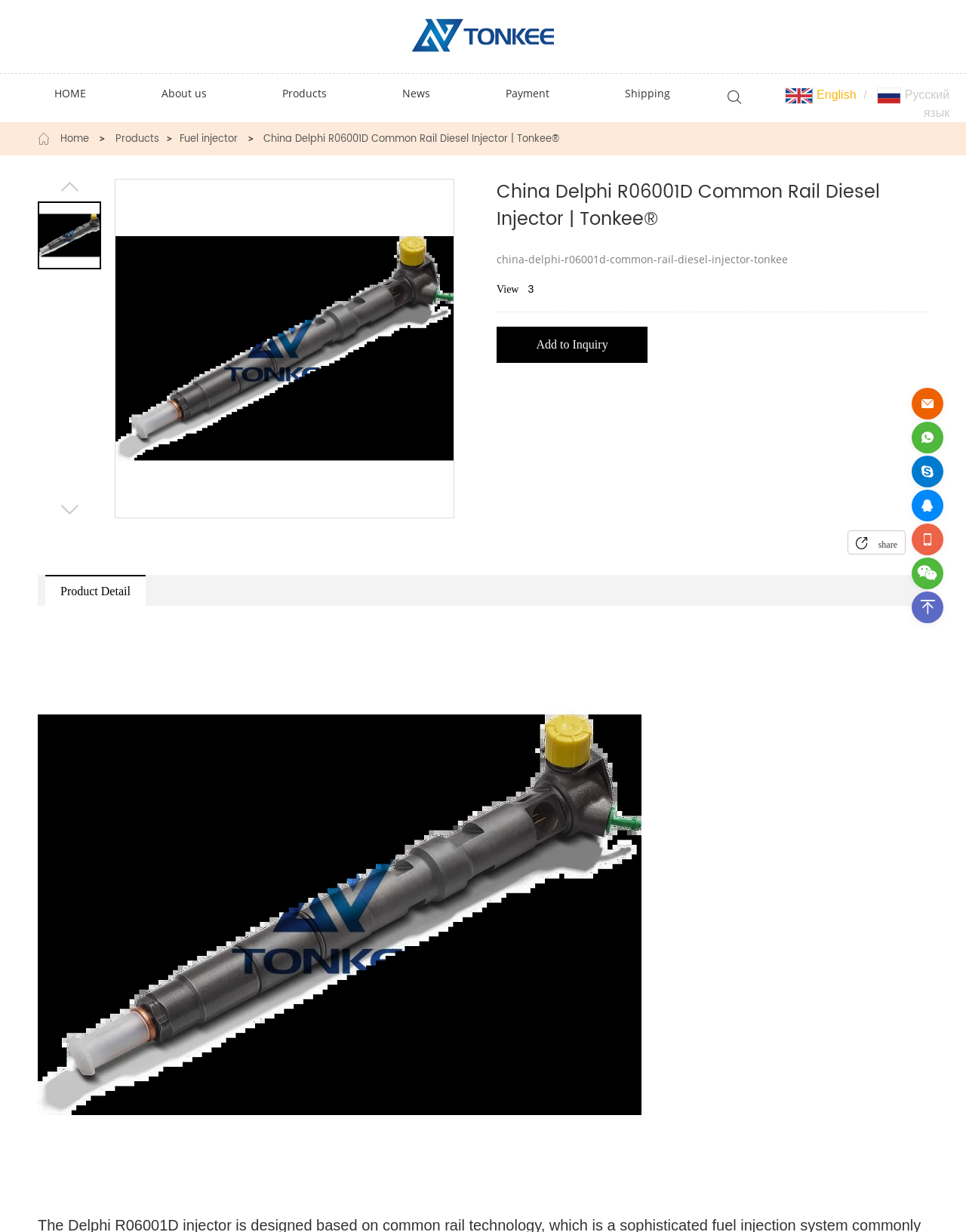Pinpoint the bounding box coordinates of the element that must be clicked to accomplish the following instruction: "Add to Inquiry". The coordinates should be in the format of four float numbers between 0 and 1, i.e., [left, top, right, bottom].

[0.514, 0.265, 0.67, 0.295]